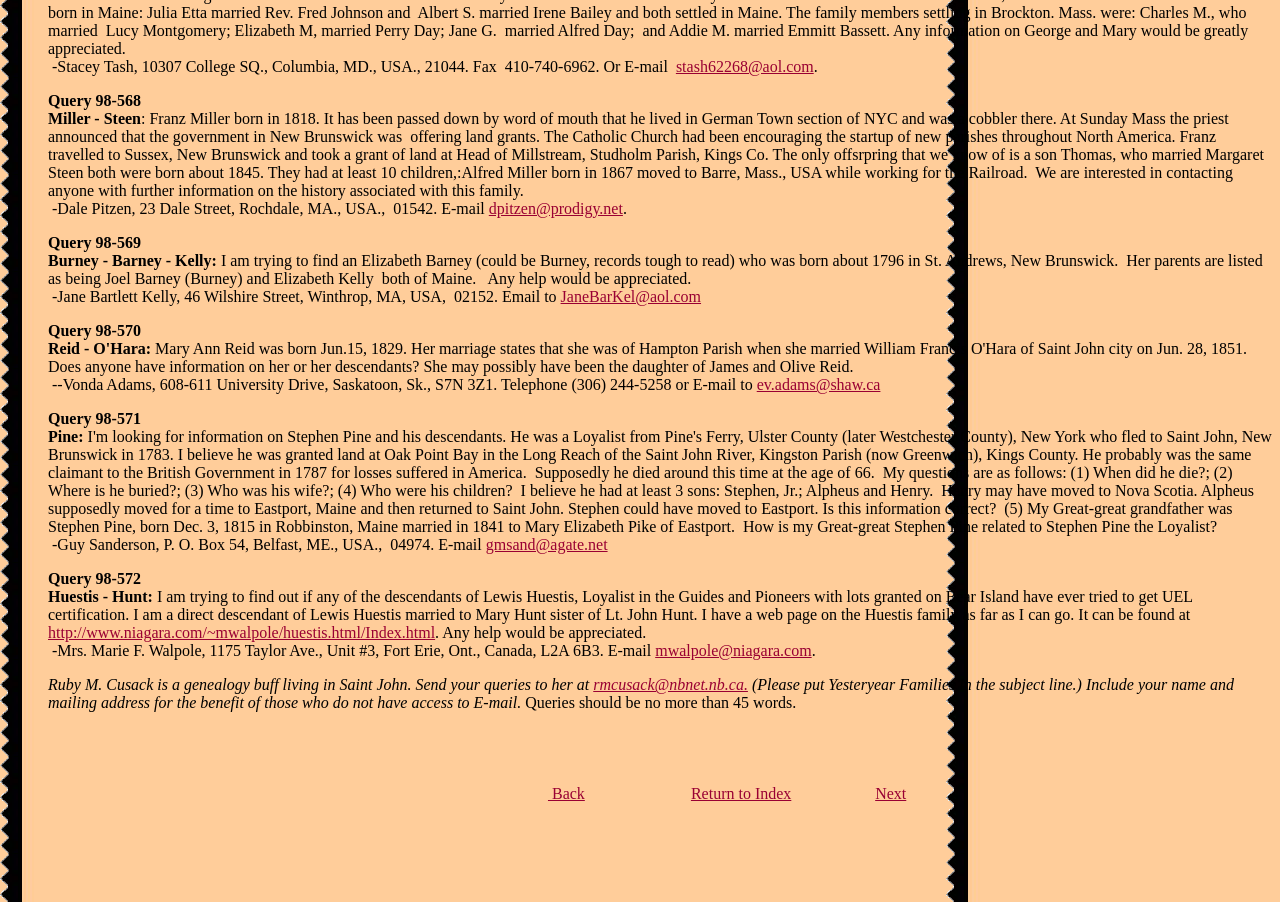What is the maximum number of words allowed for a query?
Using the details from the image, give an elaborate explanation to answer the question.

According to the instructions at the bottom of the webpage, 'Queries should be no more than 45 words'.